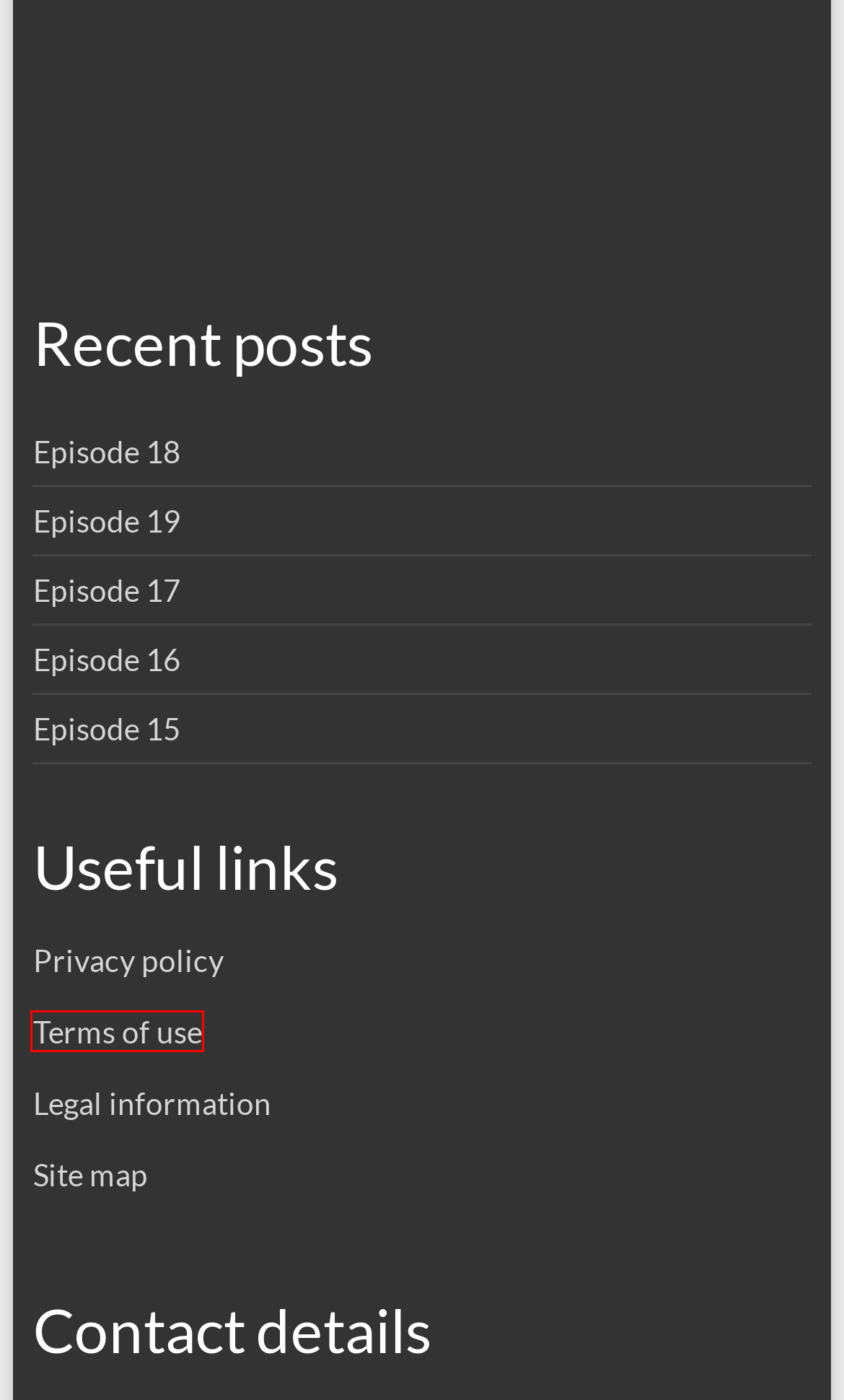Look at the screenshot of a webpage where a red rectangle bounding box is present. Choose the webpage description that best describes the new webpage after clicking the element inside the red bounding box. Here are the candidates:
A. Legal information | PS Language Associates
B. Episode 16 | PS Language Associates
C. Episode 18 | PS Language Associates
D. Episode 17 | PS Language Associates
E. Sitemap | PS Language Associates
F. Privacy Policy | PS Language Associates
G. Terms of Use | PS Language Associates
H. Episode 15 | PS Language Associates

G